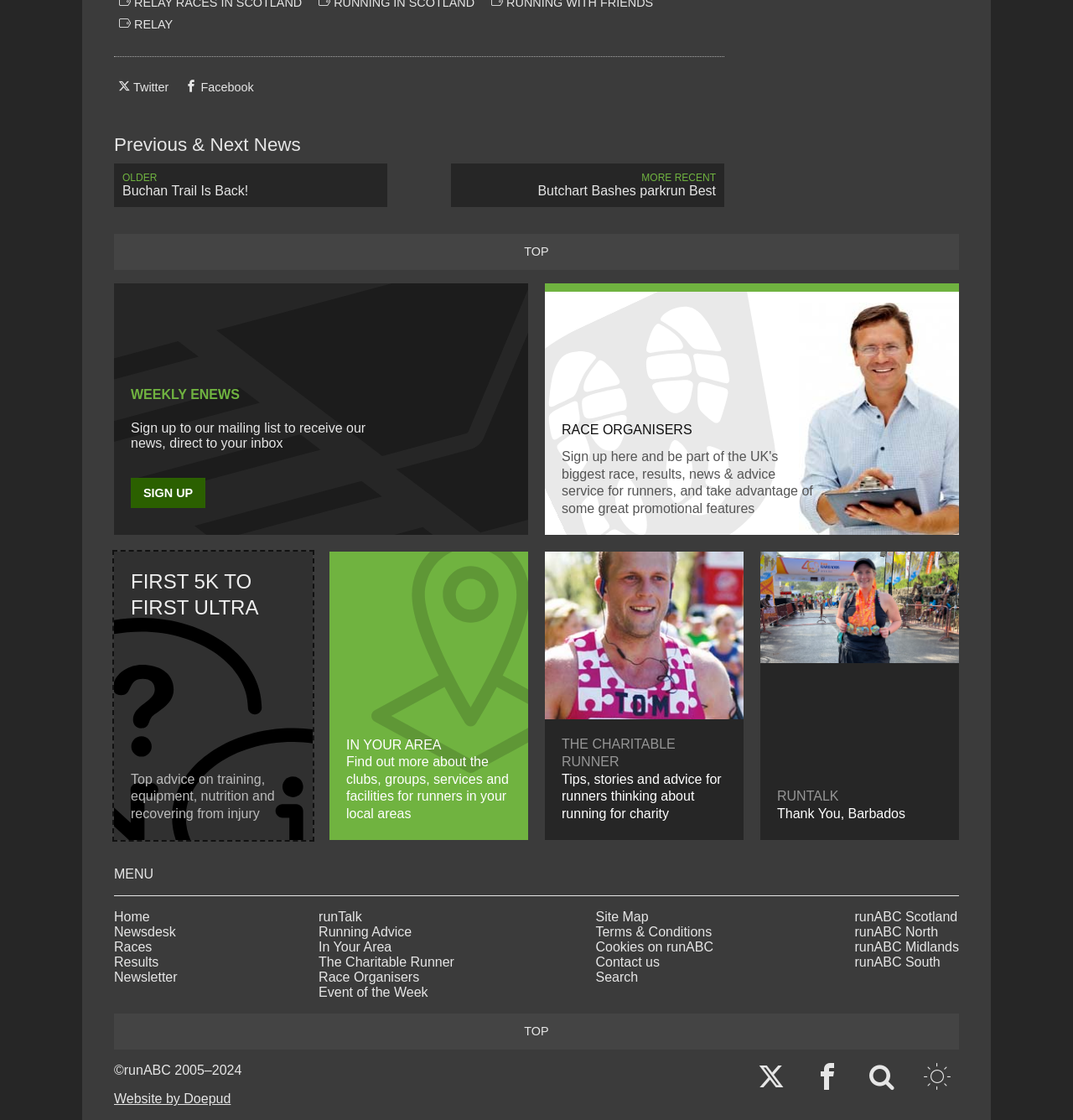Identify the bounding box coordinates for the UI element described as: "Website by Doepud".

[0.106, 0.975, 0.215, 0.988]